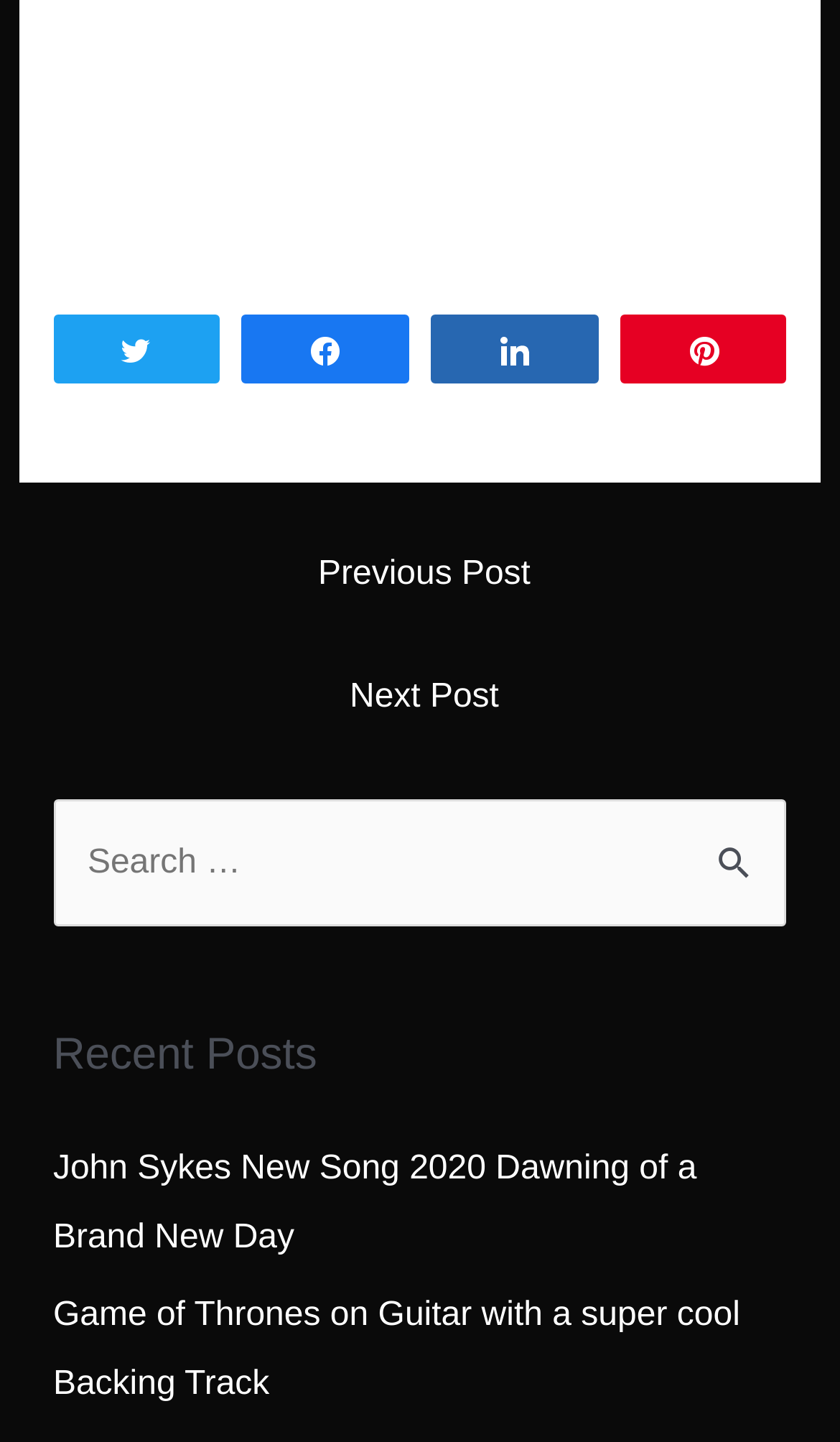Using the provided description: "Share", find the bounding box coordinates of the corresponding UI element. The output should be four float numbers between 0 and 1, in the format [left, top, right, bottom].

[0.291, 0.22, 0.485, 0.265]